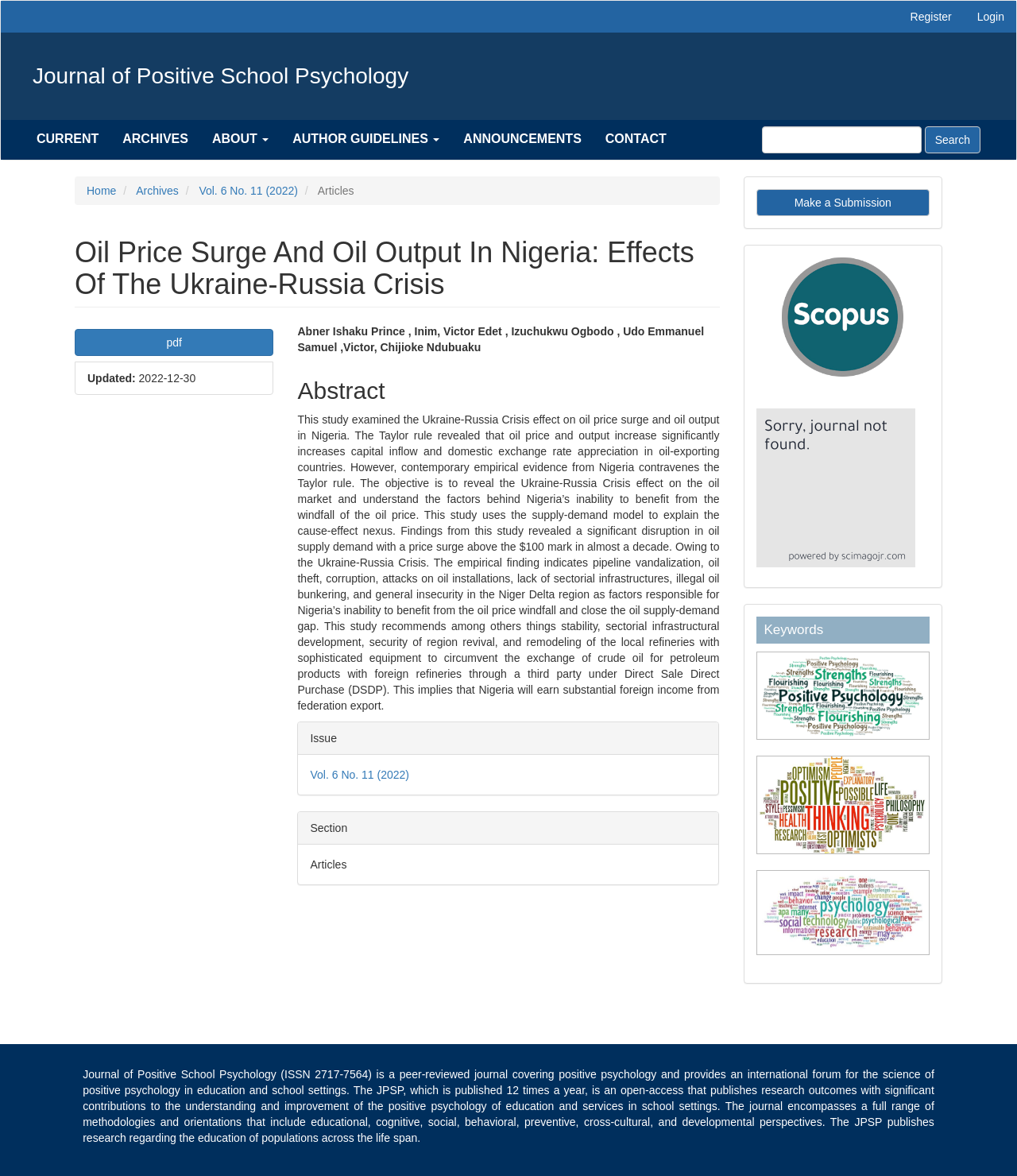What is the name of the journal?
Please use the visual content to give a single word or phrase answer.

Journal of Positive School Psychology